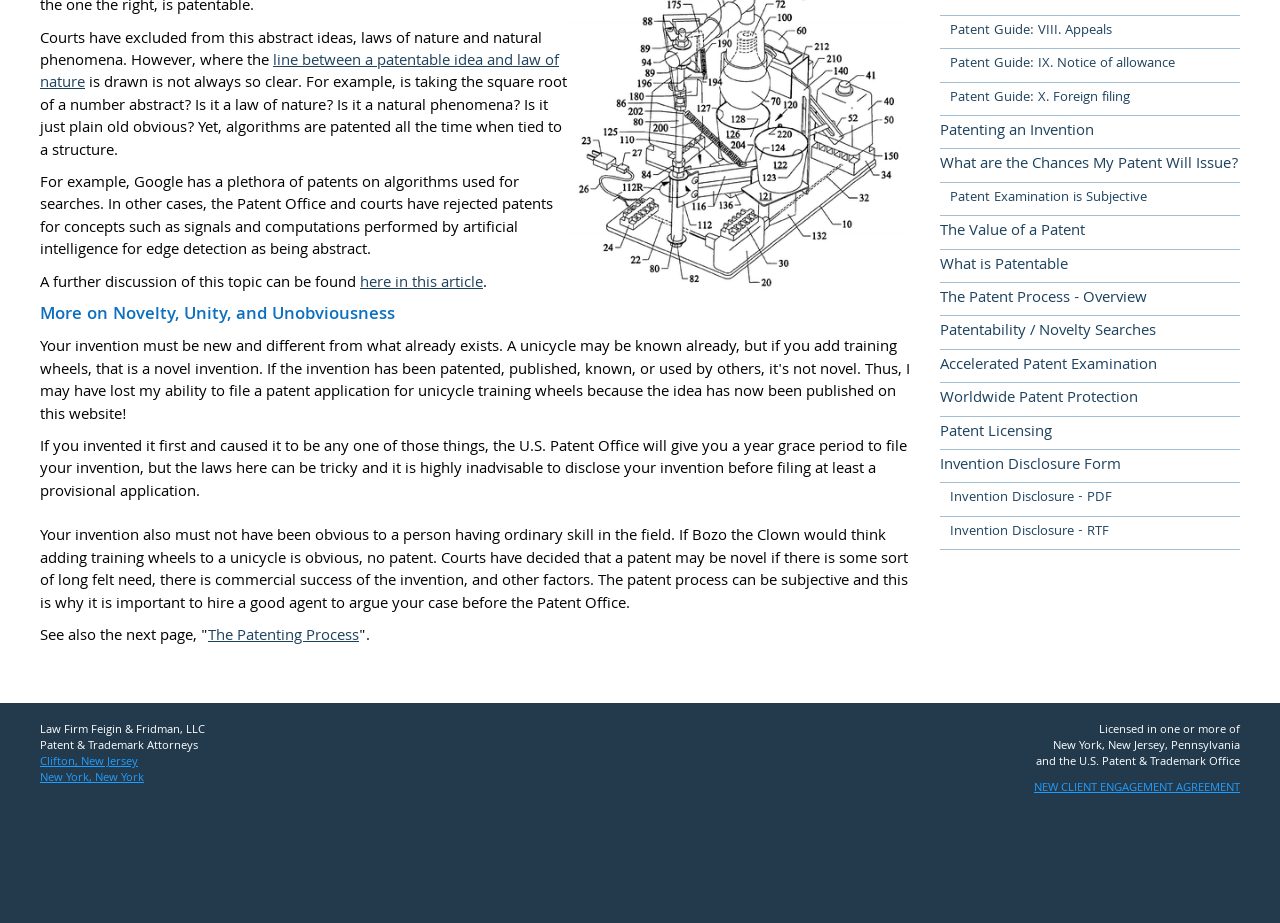Find and provide the bounding box coordinates for the UI element described here: "Patent Licensing". The coordinates should be given as four float numbers between 0 and 1: [left, top, right, bottom].

[0.734, 0.457, 0.969, 0.487]